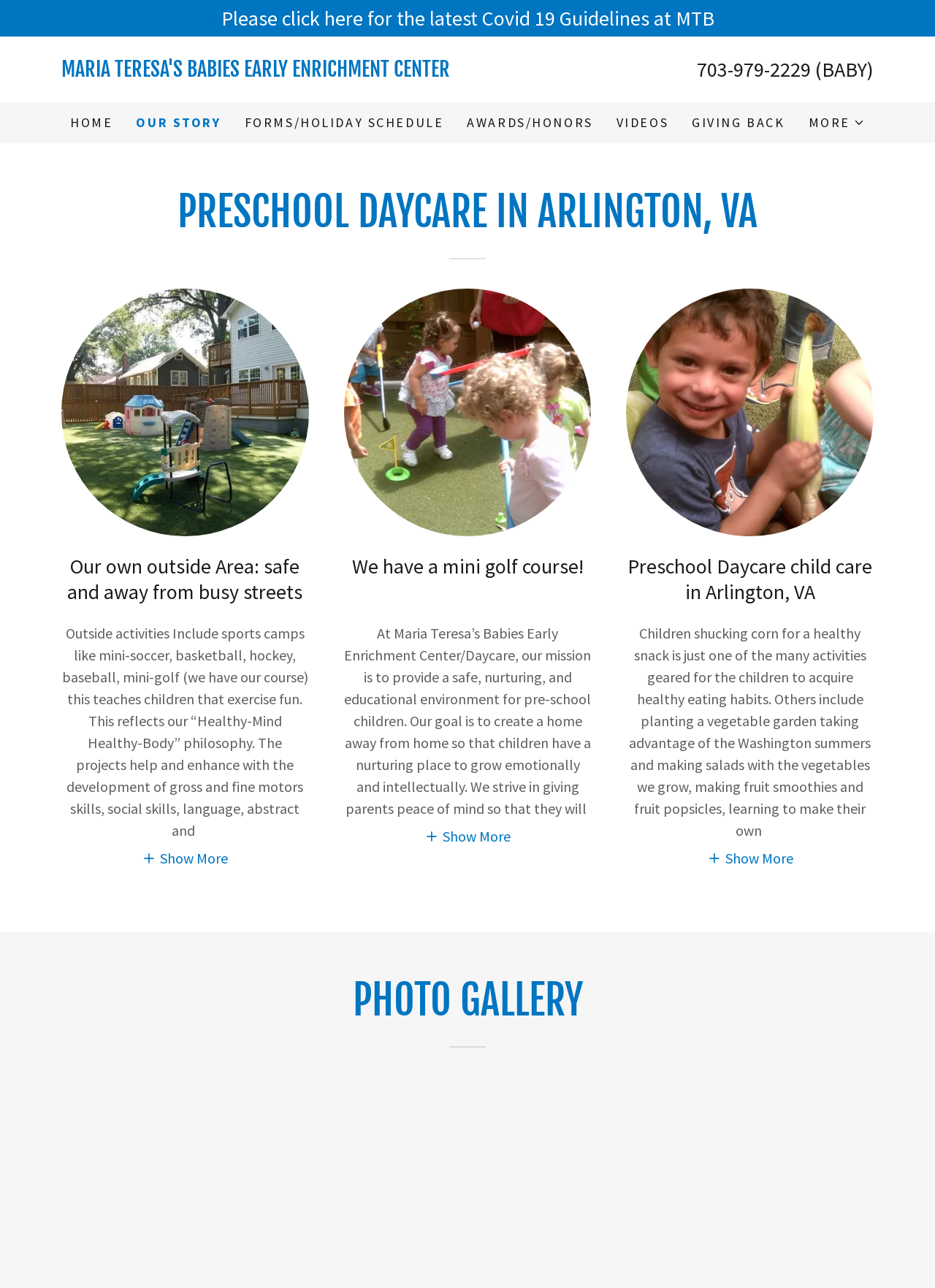Please reply to the following question with a single word or a short phrase:
What is the theme of the outdoor activities mentioned on the webpage?

Sports and healthy habits